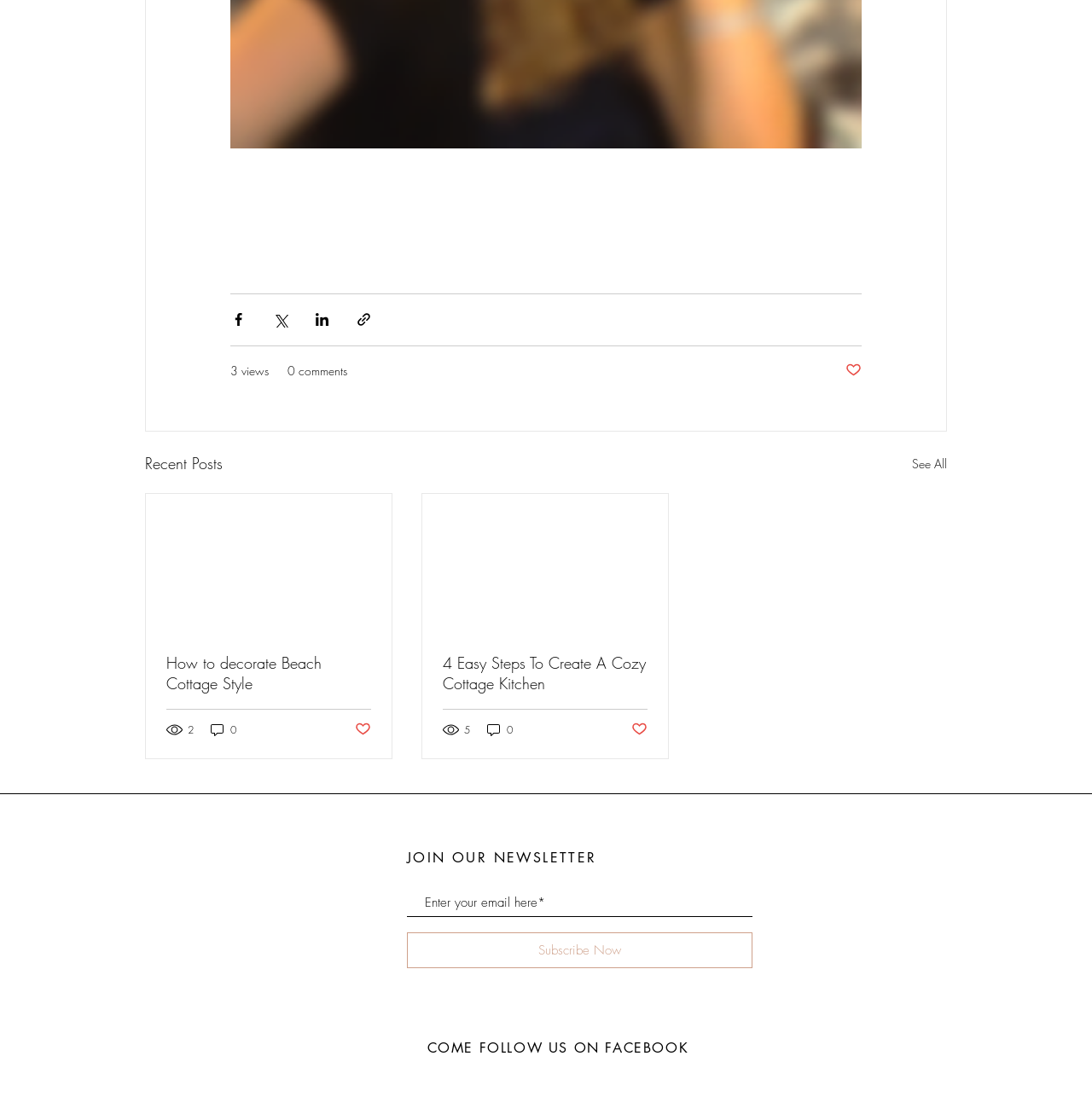What is the title of the first article?
Answer the question with a detailed explanation, including all necessary information.

I looked at the article section on the webpage and found the first article's title, which is 'How to decorate Beach Cottage Style'. This title is a link and is located below the 'Recent Posts' heading.